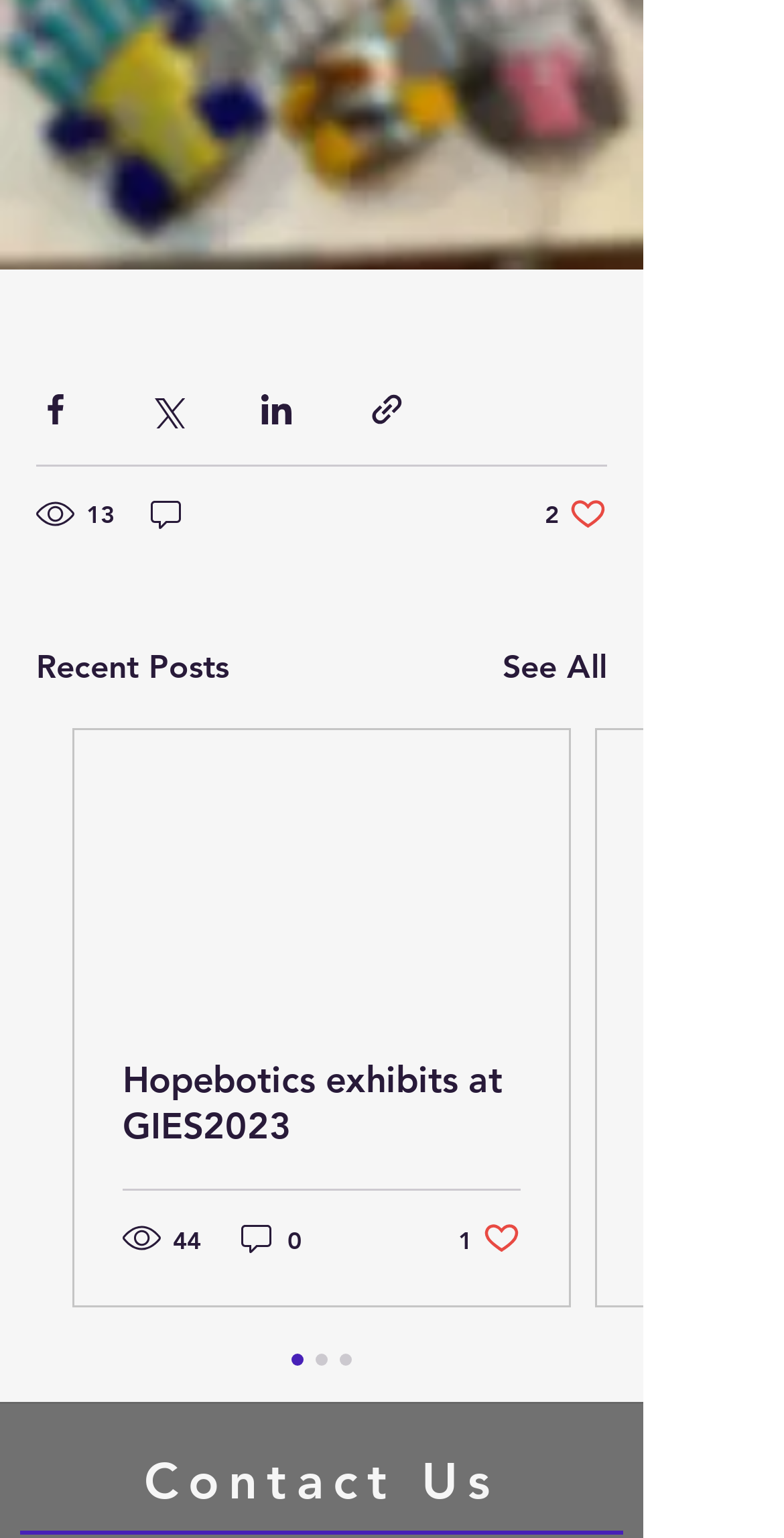Can you give a comprehensive explanation to the question given the content of the image?
How many social media sharing options are available?

There are four social media sharing options available, which are 'Share via Facebook', 'Share via Twitter', 'Share via LinkedIn', and 'Share via link'. These options are represented as buttons with corresponding images.